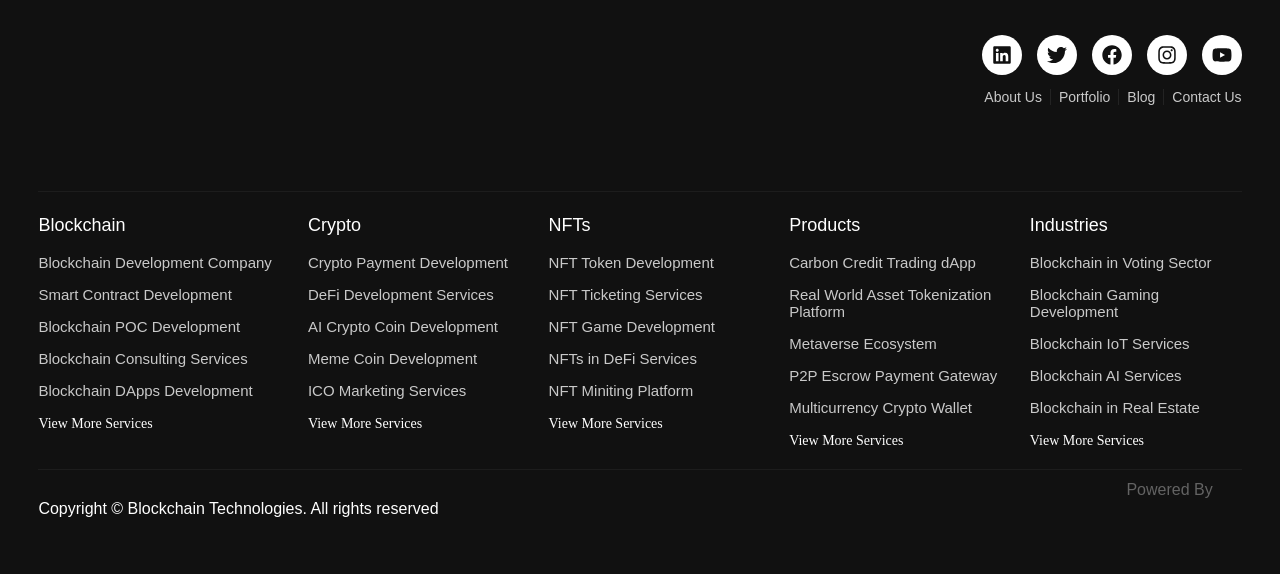Locate the bounding box coordinates of the element you need to click to accomplish the task described by this instruction: "Check out the company's Youtube channel".

[0.939, 0.061, 0.97, 0.131]